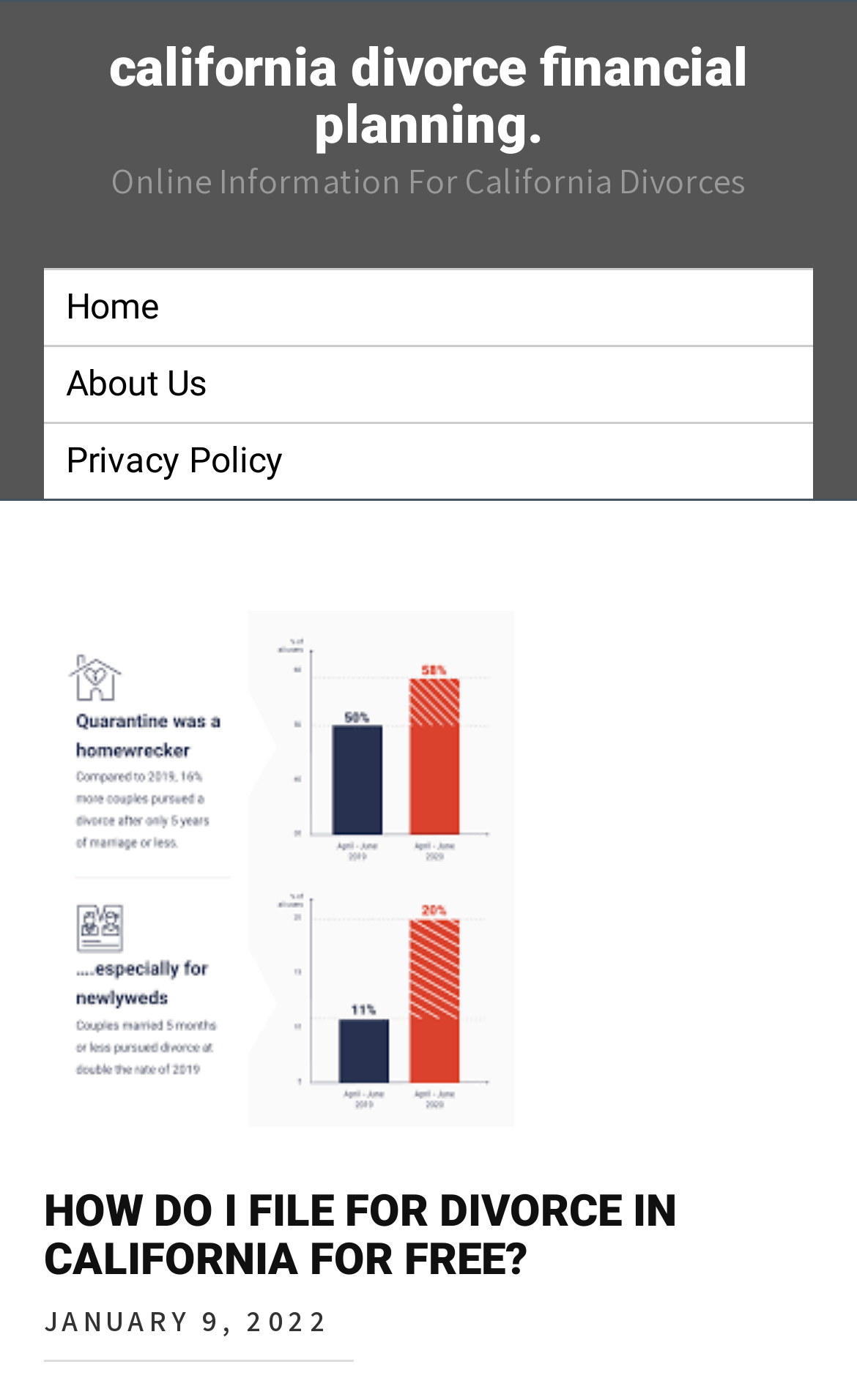What is the date of the latest article? Refer to the image and provide a one-word or short phrase answer.

JANUARY 9, 2022